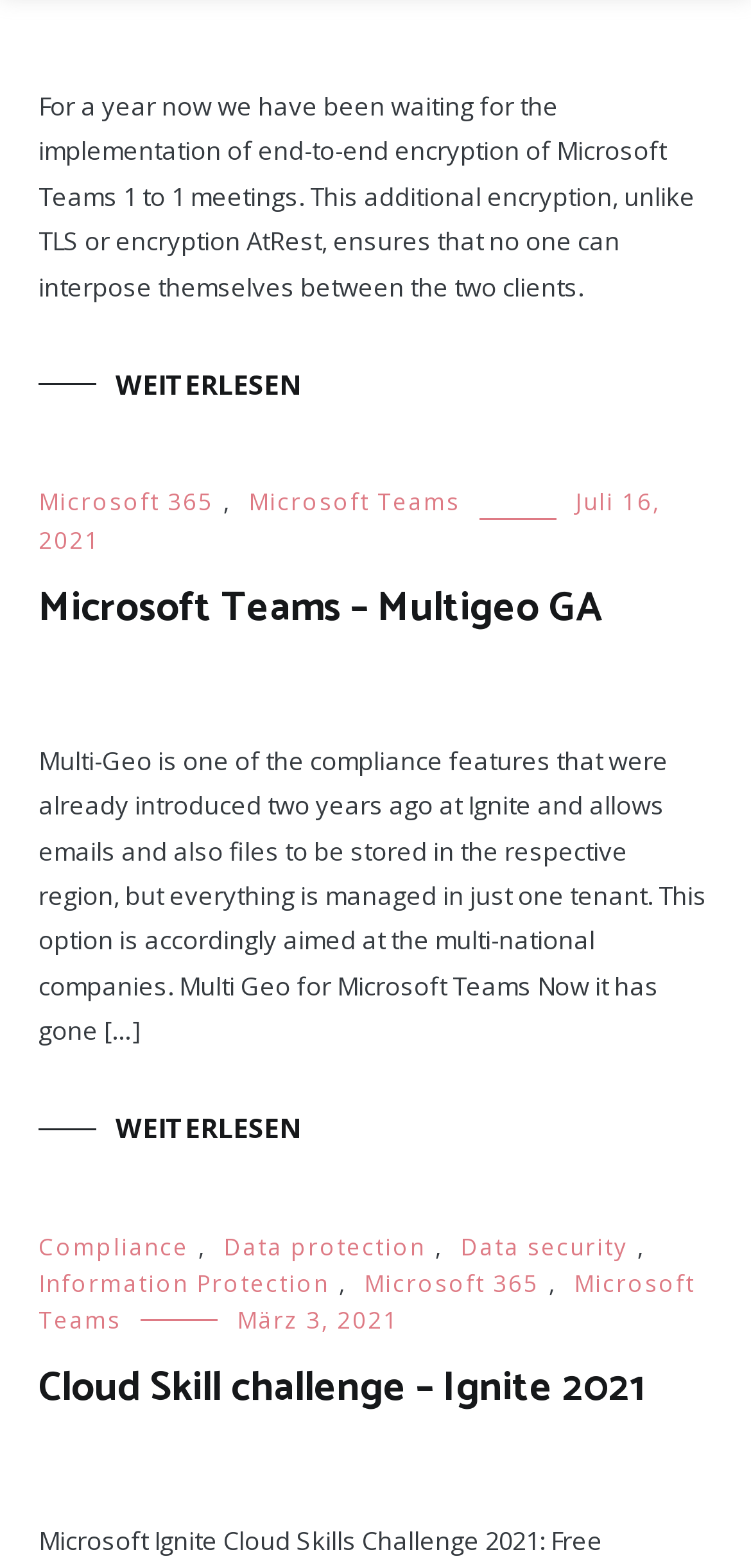Answer the question in one word or a short phrase:
What is the date of the second article?

Juli 16, 2021